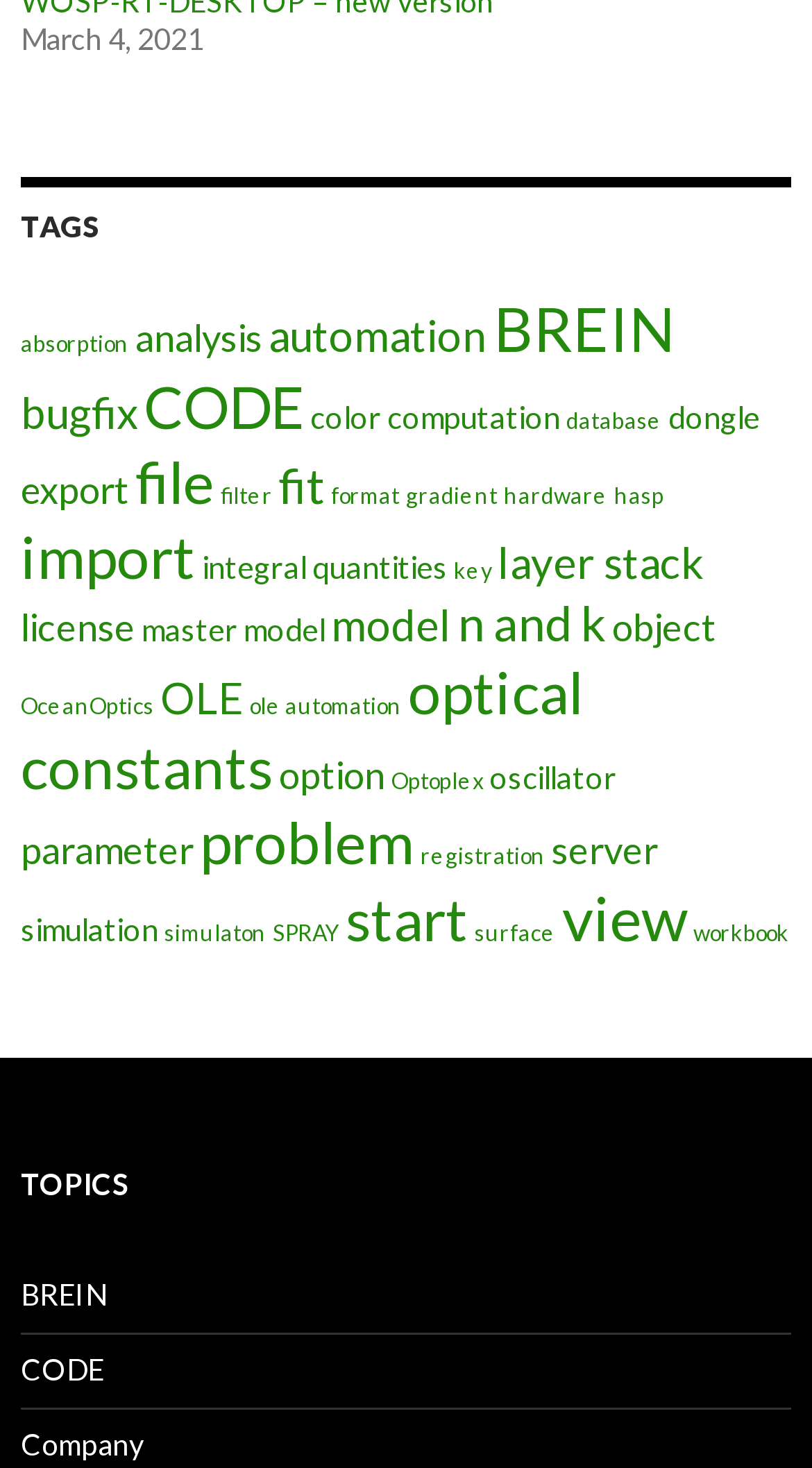Answer the question using only a single word or phrase: 
What is the topic listed below 'TAGS'?

TOPICS